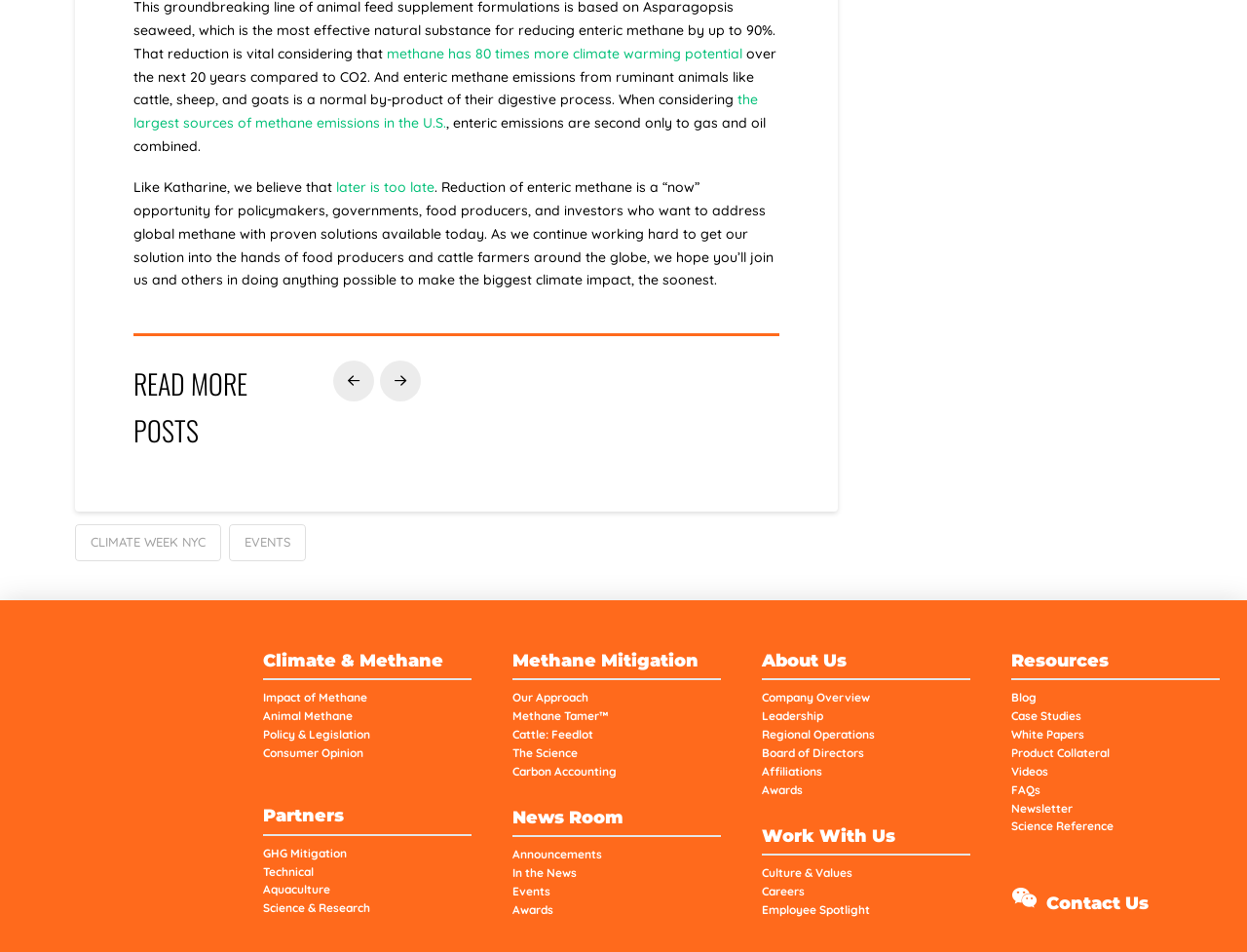Identify the bounding box coordinates of the element that should be clicked to fulfill this task: "Learn about the impact of methane". The coordinates should be provided as four float numbers between 0 and 1, i.e., [left, top, right, bottom].

[0.211, 0.723, 0.378, 0.743]